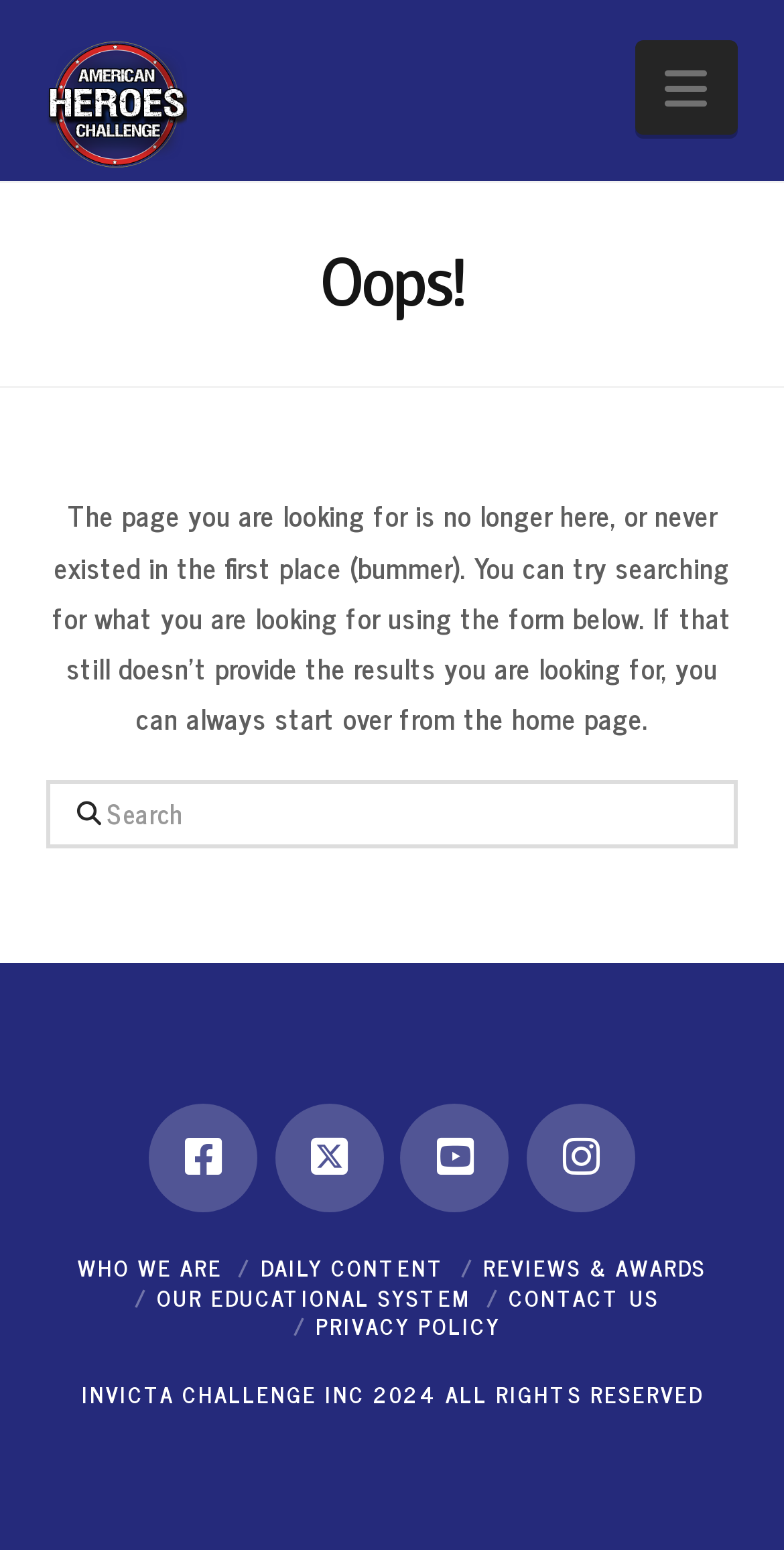Can you determine the bounding box coordinates of the area that needs to be clicked to fulfill the following instruction: "go to WHO WE ARE page"?

[0.099, 0.806, 0.283, 0.829]